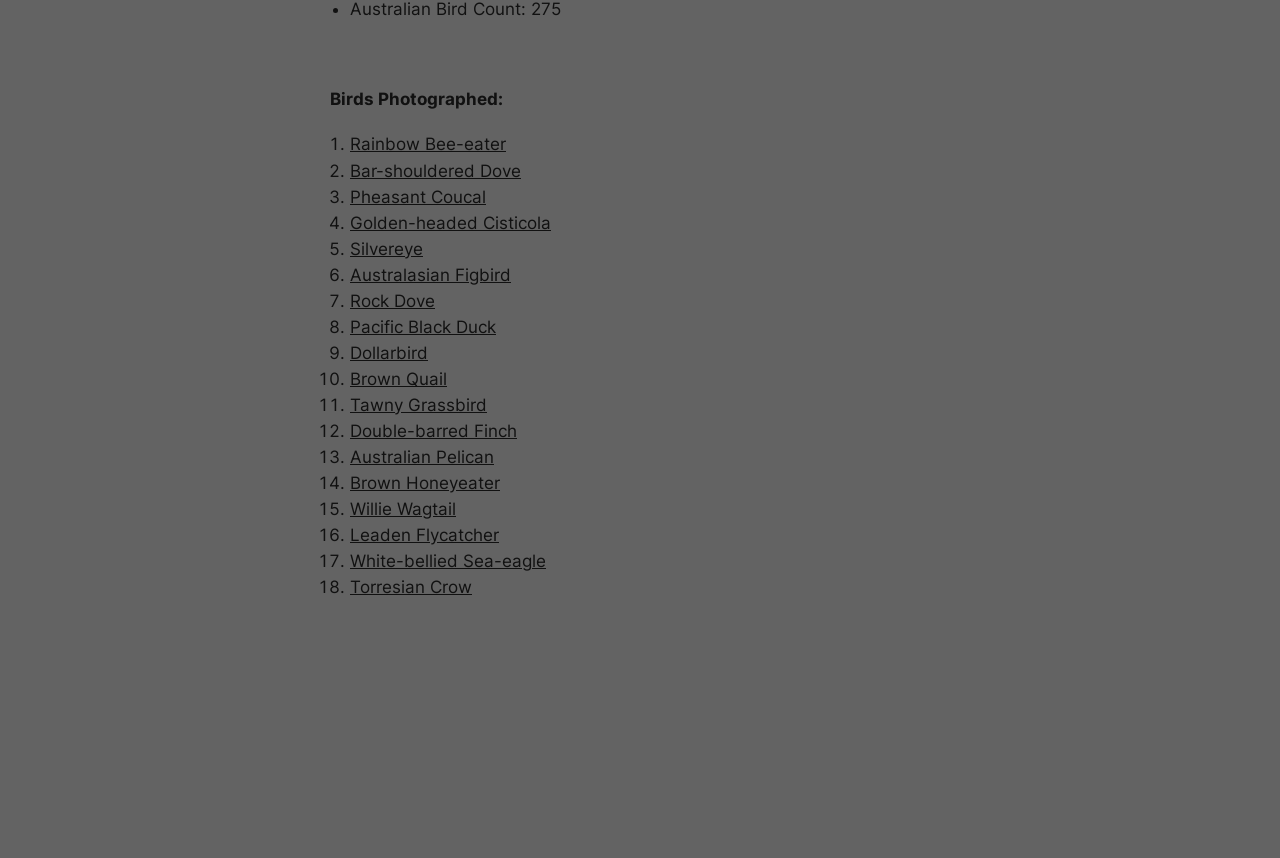Using the element description: "Silvereye", determine the bounding box coordinates for the specified UI element. The coordinates should be four float numbers between 0 and 1, [left, top, right, bottom].

[0.273, 0.278, 0.33, 0.301]